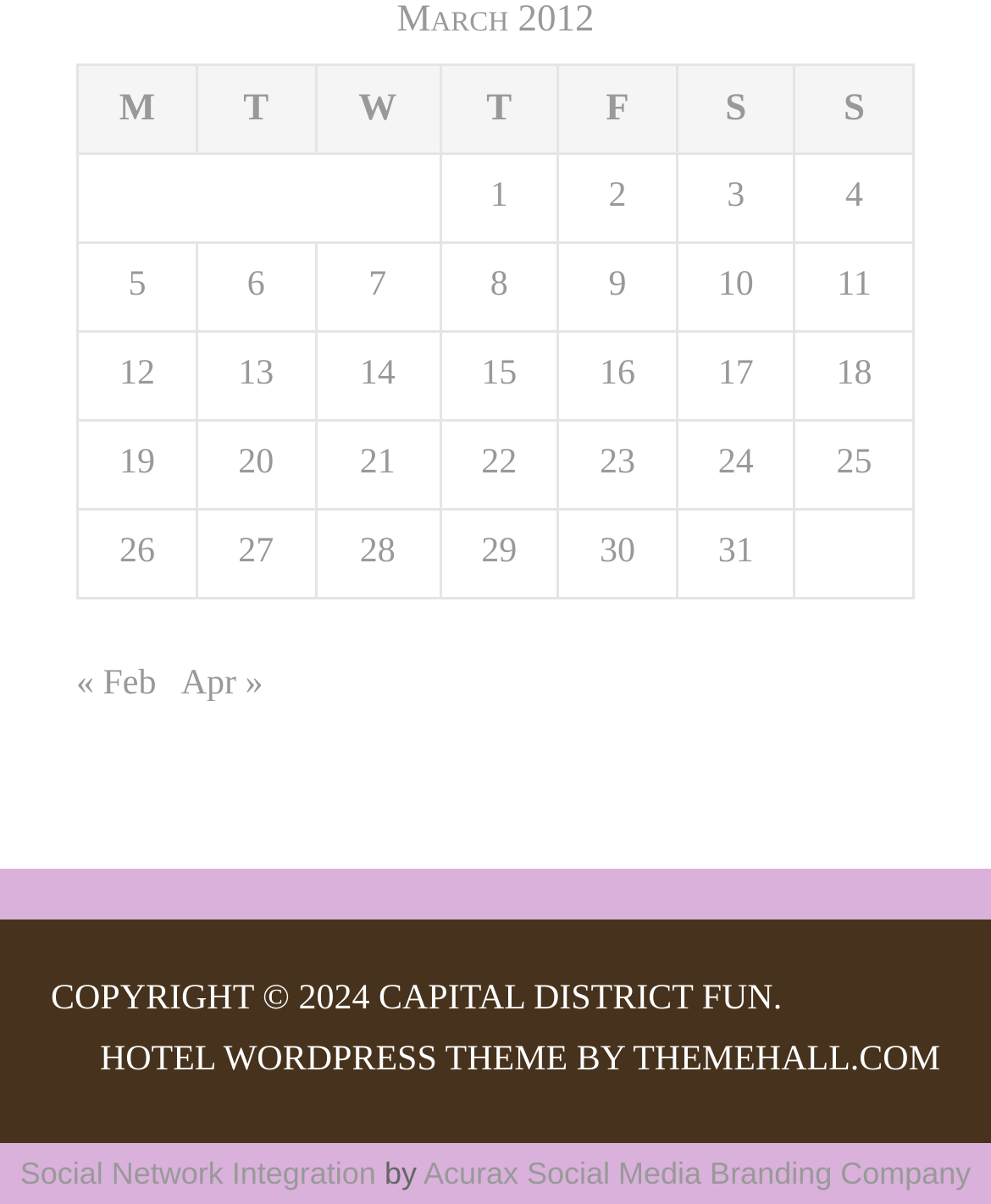Please give a succinct answer using a single word or phrase:
What is the theme provider mentioned at the bottom of the page?

ThemeHall.com